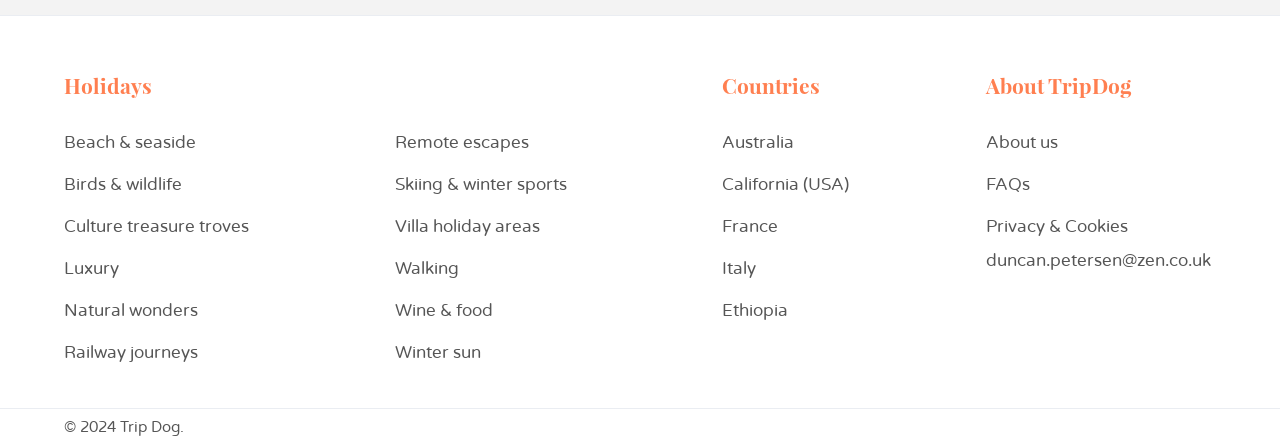Please mark the clickable region by giving the bounding box coordinates needed to complete this instruction: "Check out Luxury".

[0.05, 0.557, 0.296, 0.651]